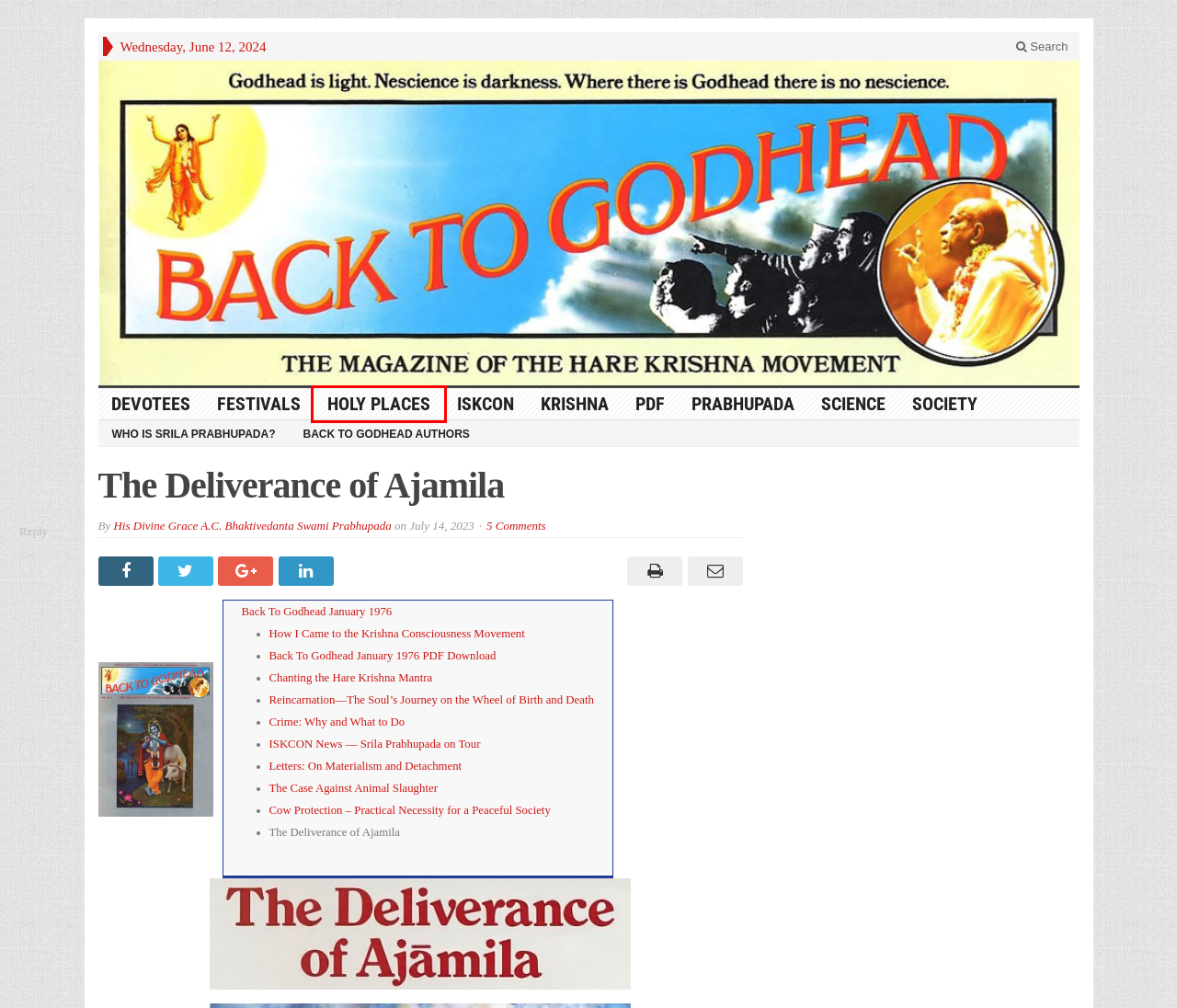You are provided with a screenshot of a webpage that includes a red rectangle bounding box. Please choose the most appropriate webpage description that matches the new webpage after clicking the element within the red bounding box. Here are the candidates:
A. ISKCON – Back to Godhead
B. His Divine Grace A.C. Bhaktivedanta Swami Prabhupada – Back to Godhead
C. Back To Godhead January 1976 – Back to Godhead
D. Prabhupada – Back to Godhead
E. PDF – Back to Godhead
F. Holy Places – Back to Godhead
G. Cow Protection – Practical Necessity for a Peaceful Society – Back to Godhead
H. Devotees – Back to Godhead

F